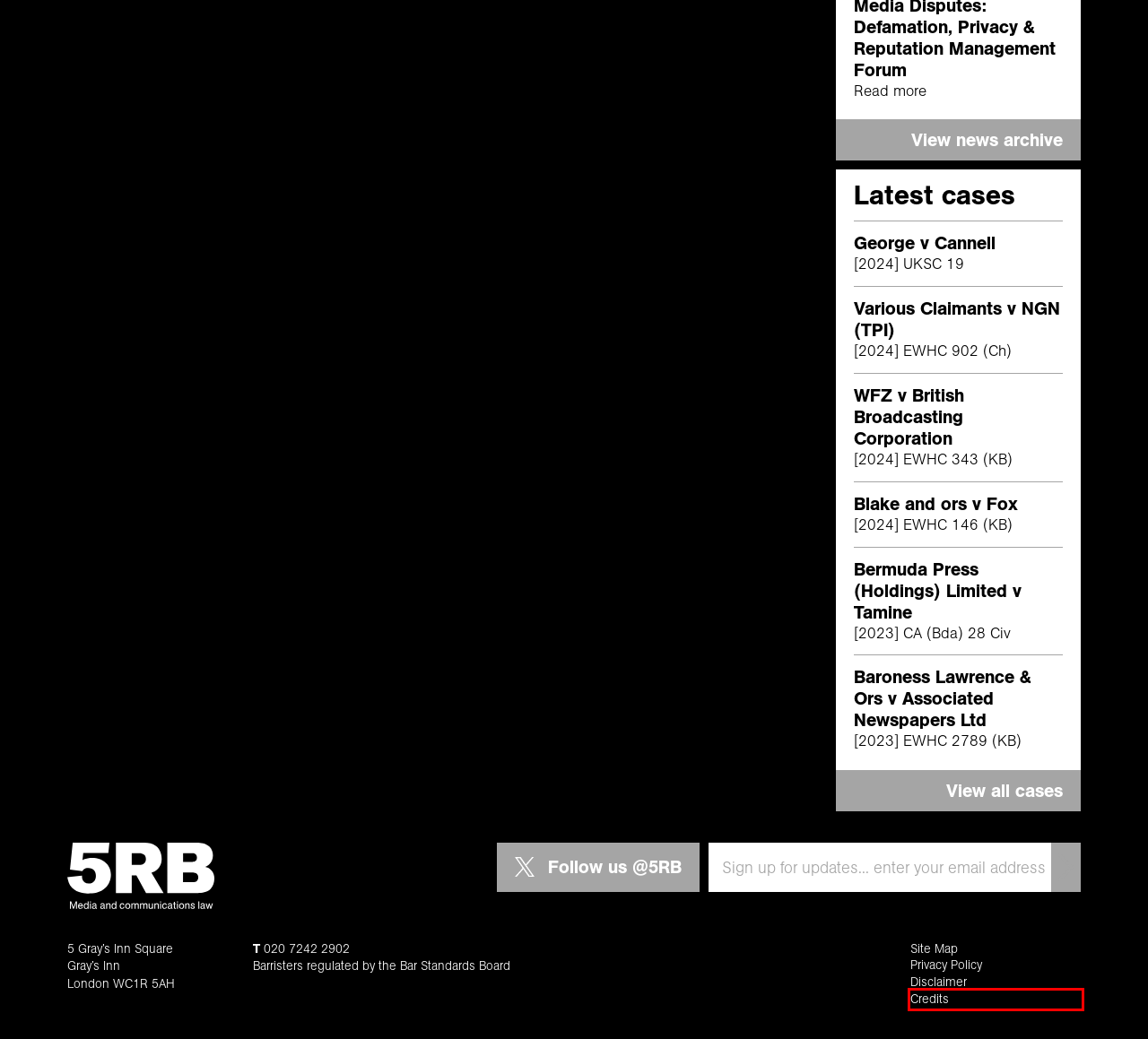Examine the screenshot of the webpage, noting the red bounding box around a UI element. Pick the webpage description that best matches the new page after the element in the red bounding box is clicked. Here are the candidates:
A. Various Claimants v NGN (TPI) - 5RB Barristers
B. Blake and ors v Fox - 5RB Barristers
C. WFZ v British Broadcasting Corporation - 5RB Barristers
D. Credits | 5RB Barristers | Media and Entertainment Law
E. George v Cannell - 5RB Barristers
F. Cases | 5RB Barristers | Media and Communications Lawyers
G. The Bar Standards Board
H. Bermuda Press (Holdings) Limited v Tamine - 5RB Barristers

D